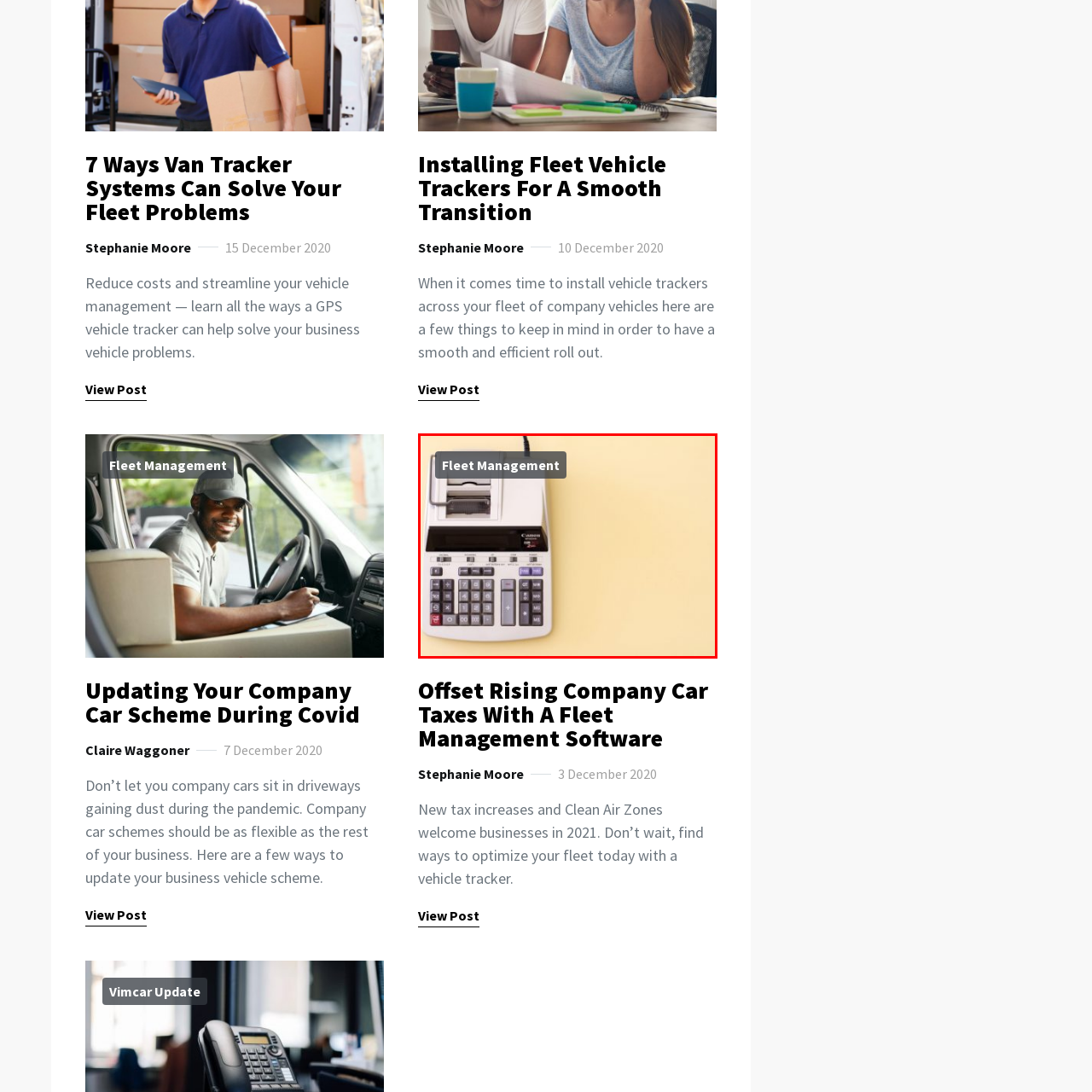Look closely at the image highlighted in red, What is the purpose of the calculator in the image? 
Respond with a single word or phrase.

Metaphor for calculations